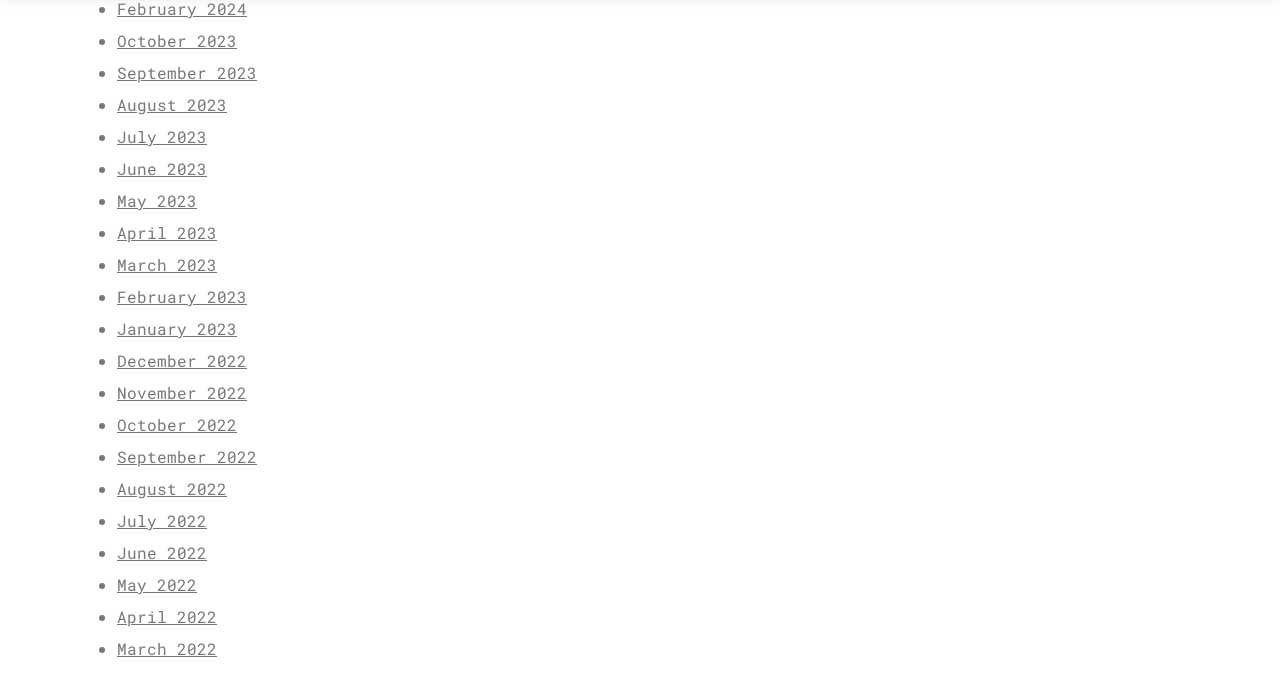Determine the bounding box for the UI element that matches this description: "July 2022".

[0.091, 0.756, 0.162, 0.788]